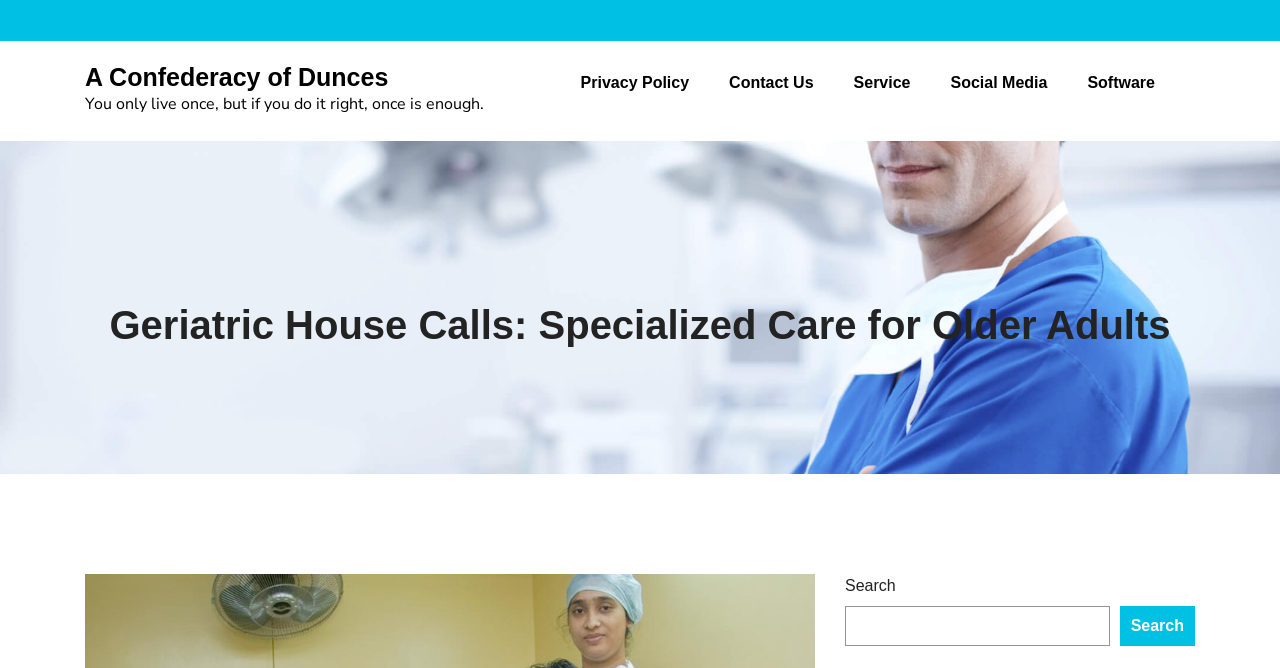Identify the webpage's primary heading and generate its text.

A Confederacy of Dunces